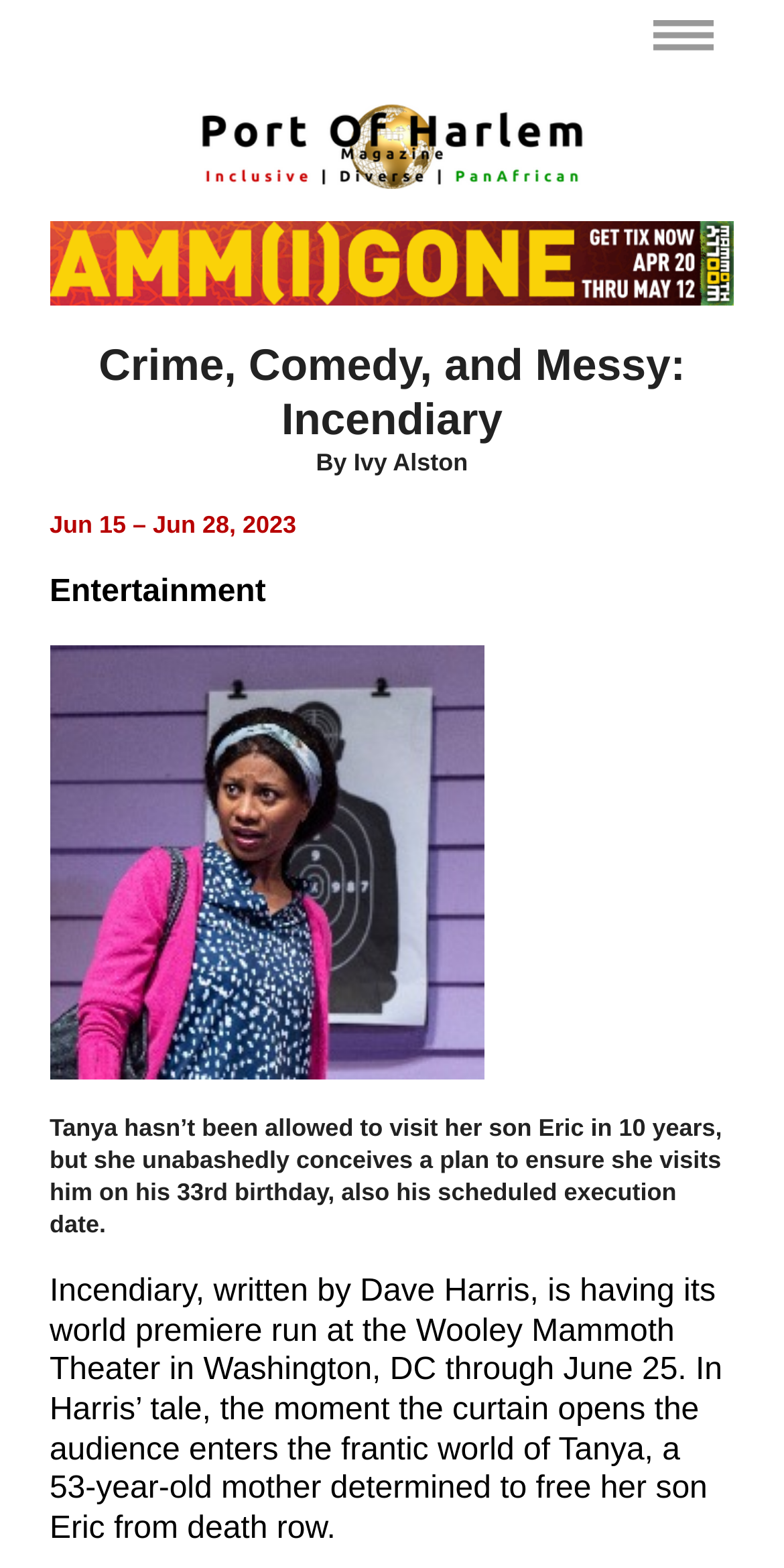Articulate a complete and detailed caption of the webpage elements.

The webpage appears to be an article or blog post about a theatrical play, "Incendiary", written by Dave Harris. At the top of the page, there are two links, "port of harlem magazine" and "woolly mammoth theatre", each accompanied by an image. 

Below these links, there is a brief summary of the play, "Crime, Comedy, and Messy: Incendiary", written by Ivy Alston. The author's name is displayed below the title. 

Further down, the dates "Jun 15 – Jun 28, 2023" are shown, indicating the duration of the play's run. Next to these dates, the category "Entertainment" is displayed. 

A large image of Nehassaiu deGannes as Tanya, a character from the play, takes up a significant portion of the page. Below this image, a longer summary of the play is provided, describing the plot and the main character's determination to free her son from death row. 

The webpage also mentions that the play is having its world premiere run at the Wooley Mammoth Theater in Washington, DC through June 25.